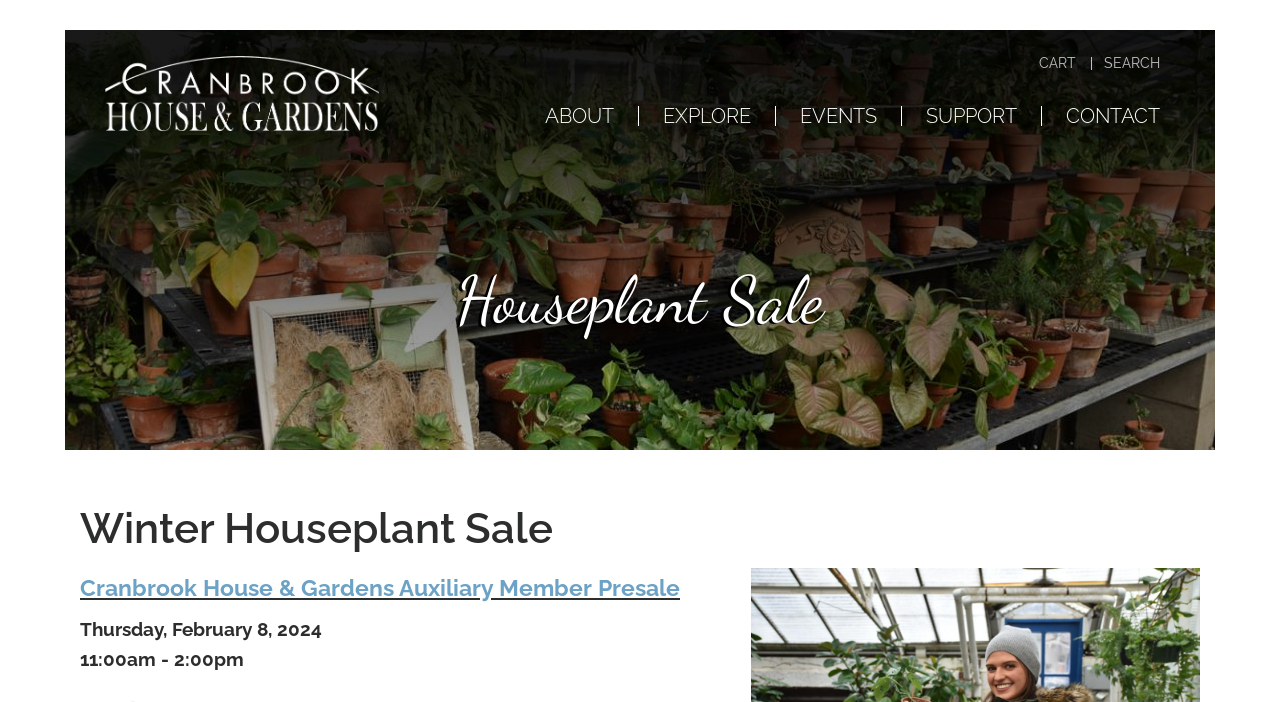What is the event date mentioned on the webpage?
Give a single word or phrase answer based on the content of the image.

Thursday, February 8, 2024